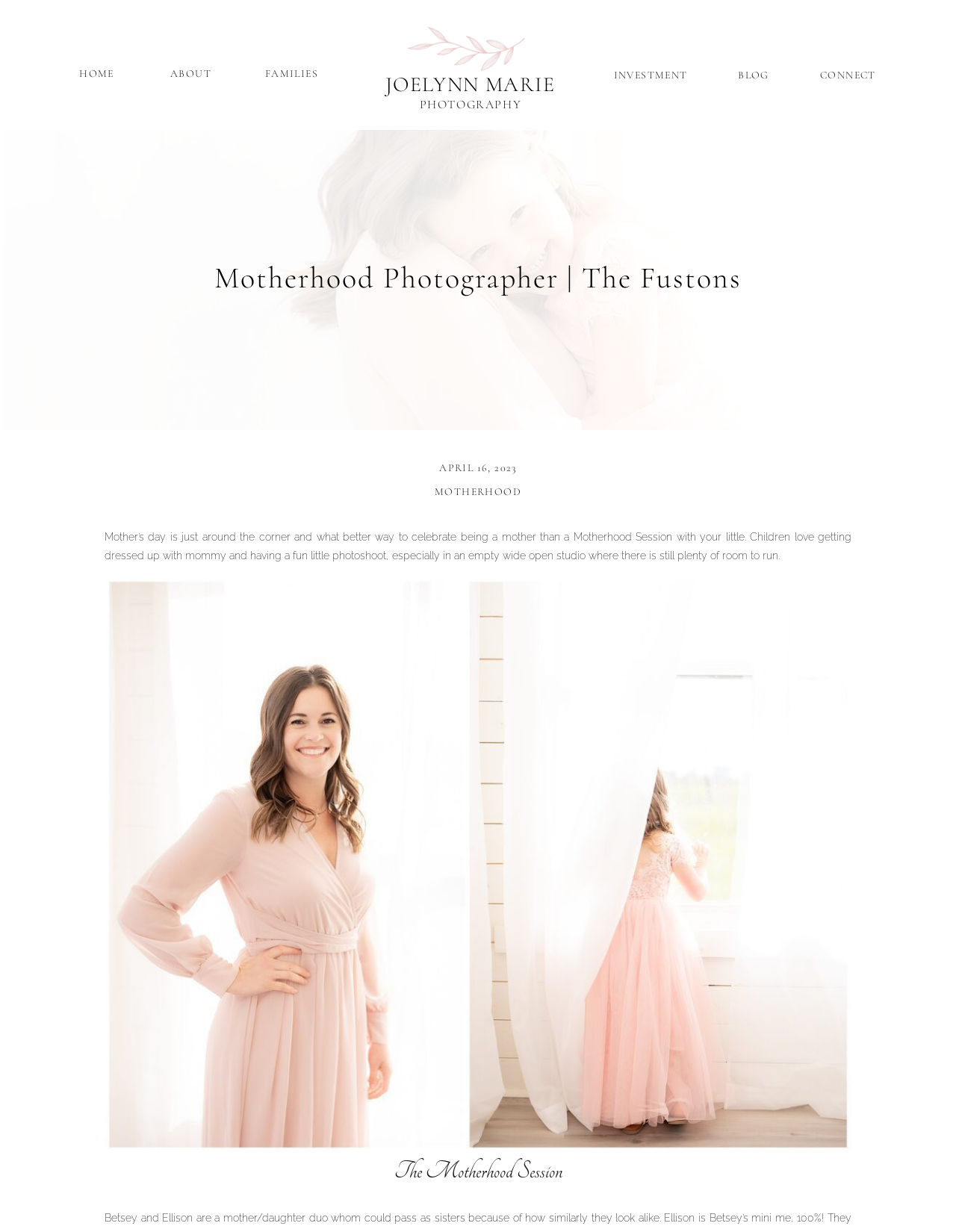Please examine the image and provide a detailed answer to the question: What is the location of the photoshoot?

The location of the photoshoot is determined by the context of the webpage, which describes an empty wide open studio where the mother-daughter duo photoshoot takes place.